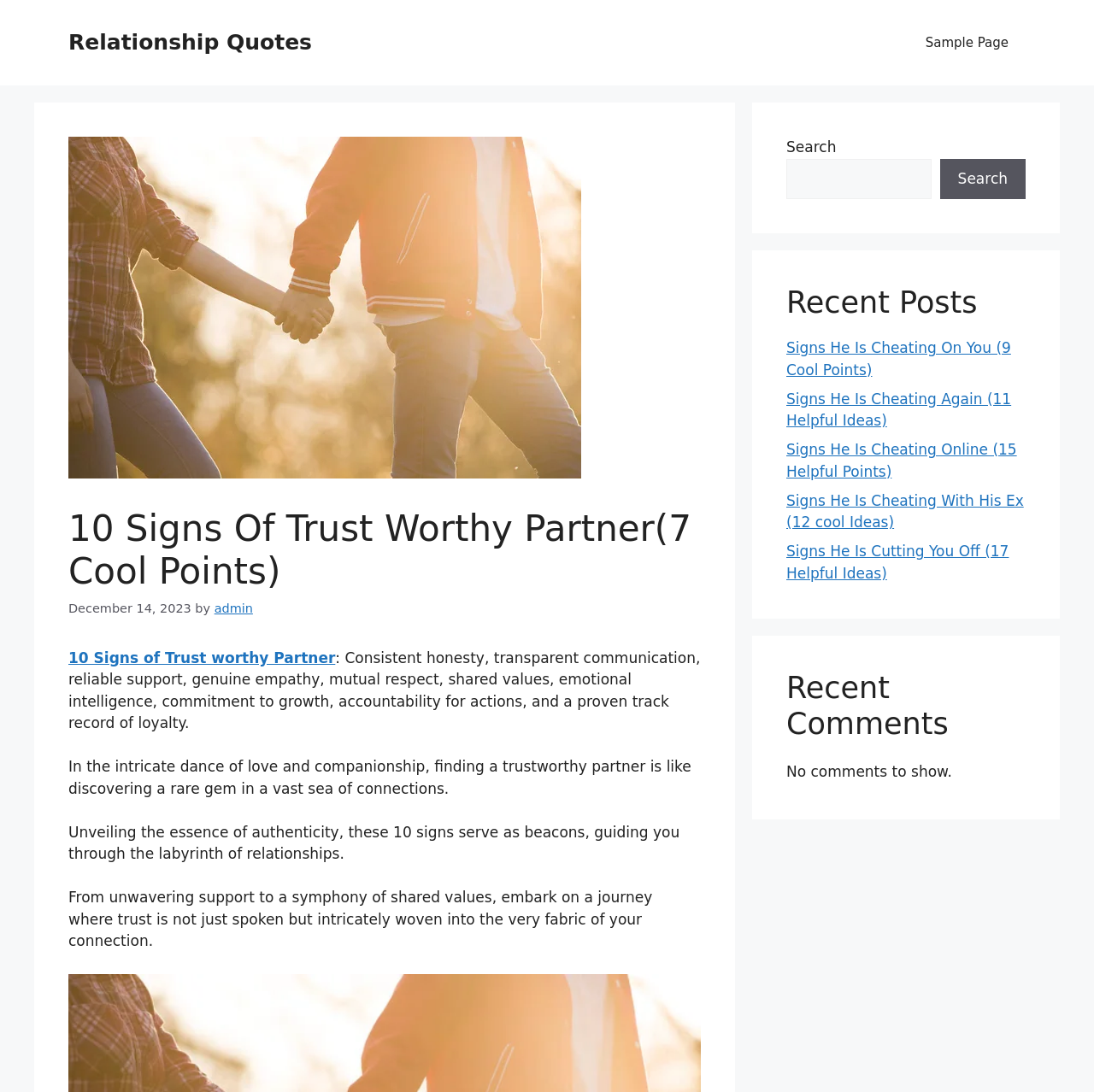Locate the bounding box coordinates of the element to click to perform the following action: 'Search for a topic'. The coordinates should be given as four float values between 0 and 1, in the form of [left, top, right, bottom].

[0.719, 0.145, 0.851, 0.182]